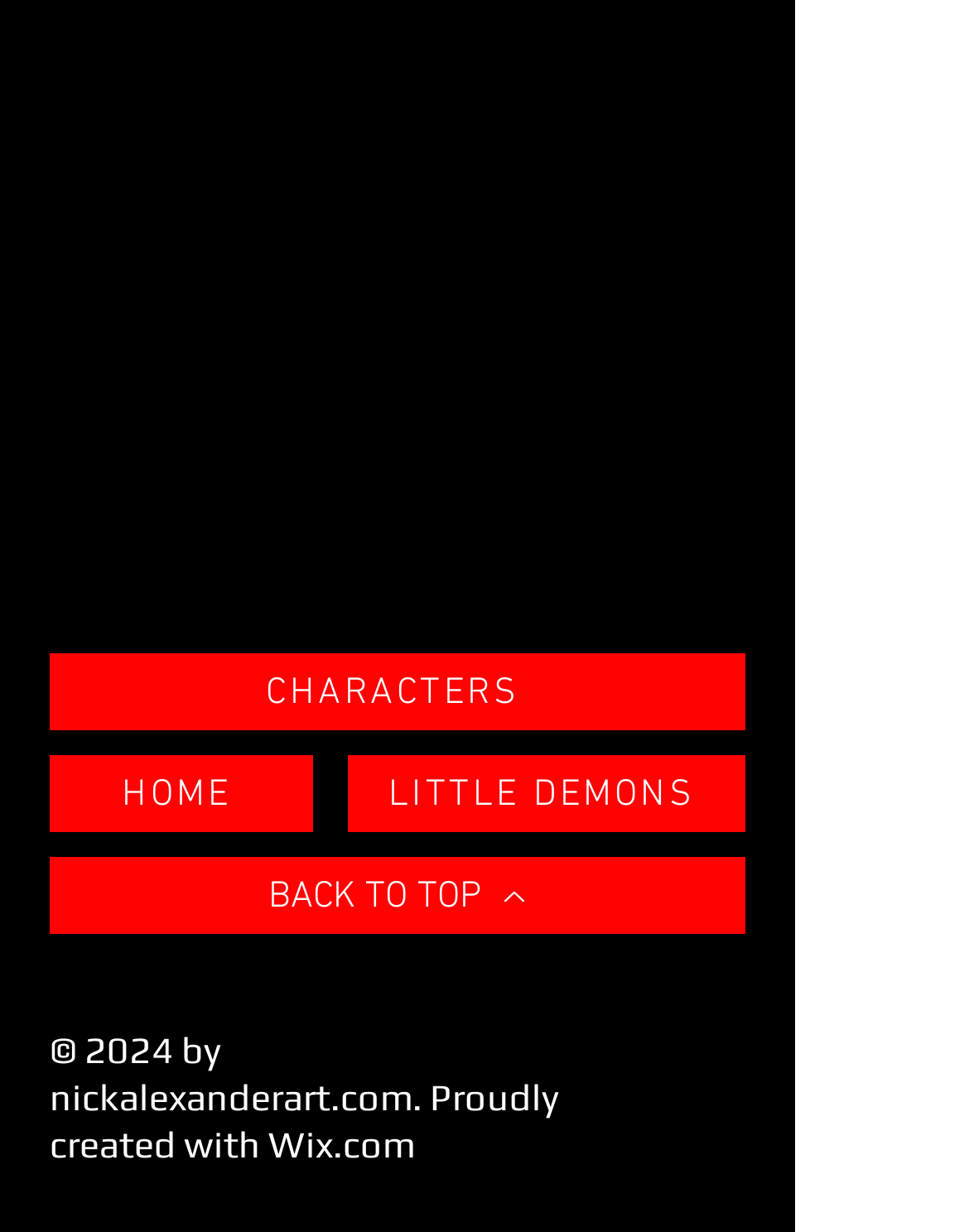Give a one-word or phrase response to the following question: What is the name of the website's creator?

nickalexanderart.com